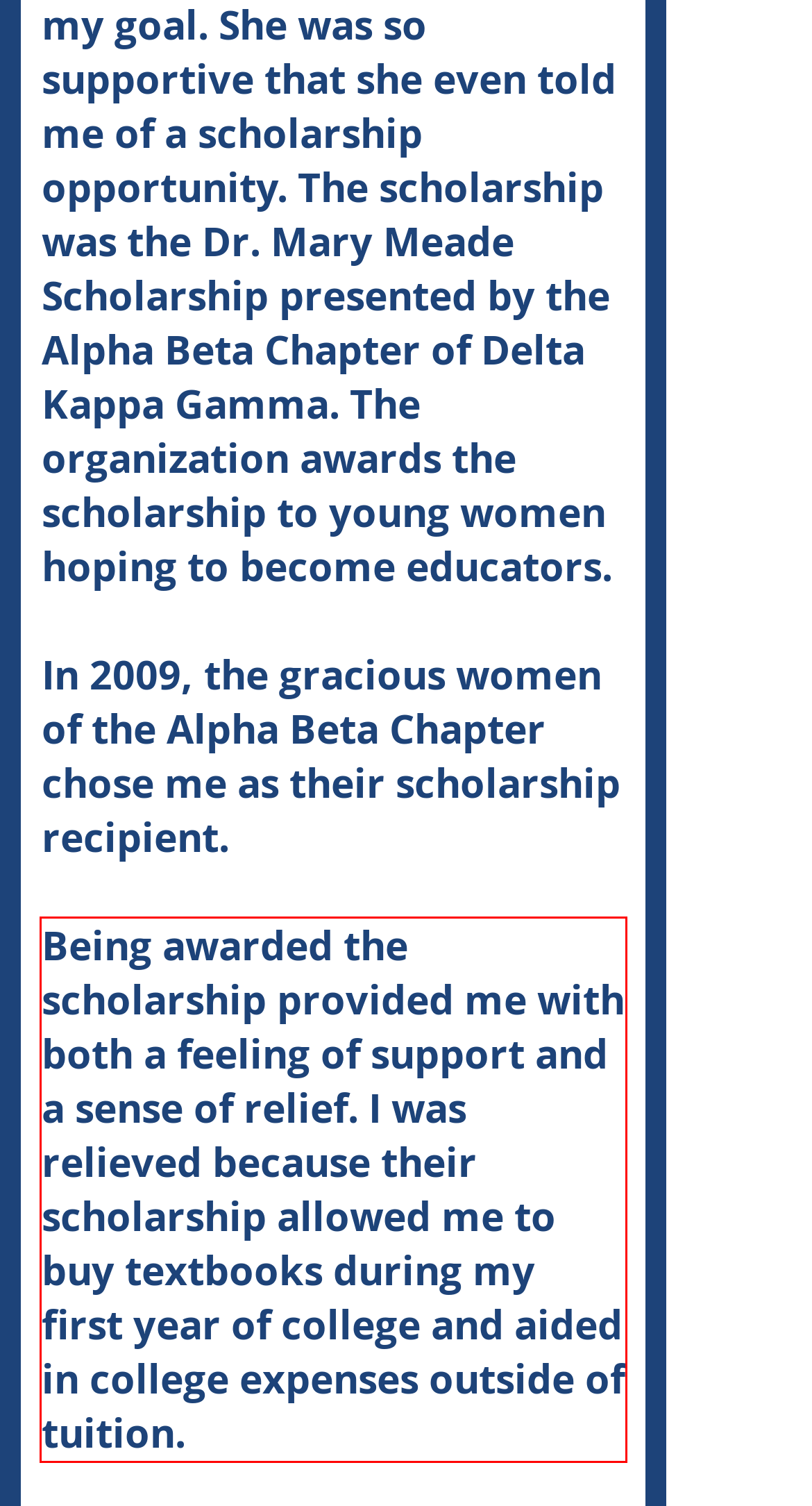Given a webpage screenshot, identify the text inside the red bounding box using OCR and extract it.

Being awarded the scholarship provided me with both a feeling of support and a sense of relief. I was relieved because their scholarship allowed me to buy textbooks during my first year of college and aided in college expenses outside of tuition.